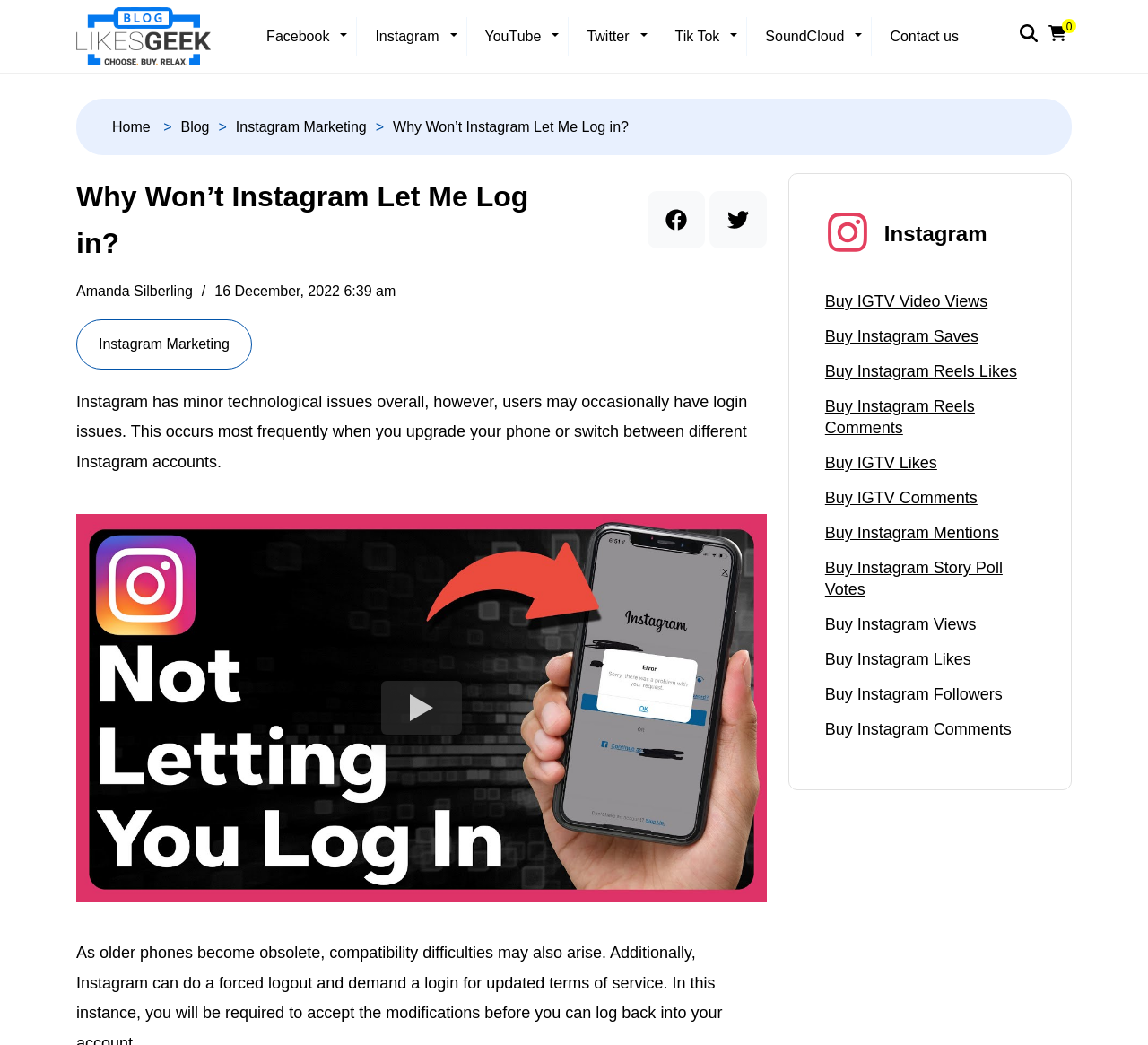Please identify the bounding box coordinates of the element on the webpage that should be clicked to follow this instruction: "Buy Instagram Followers". The bounding box coordinates should be given as four float numbers between 0 and 1, formatted as [left, top, right, bottom].

[0.719, 0.654, 0.902, 0.675]